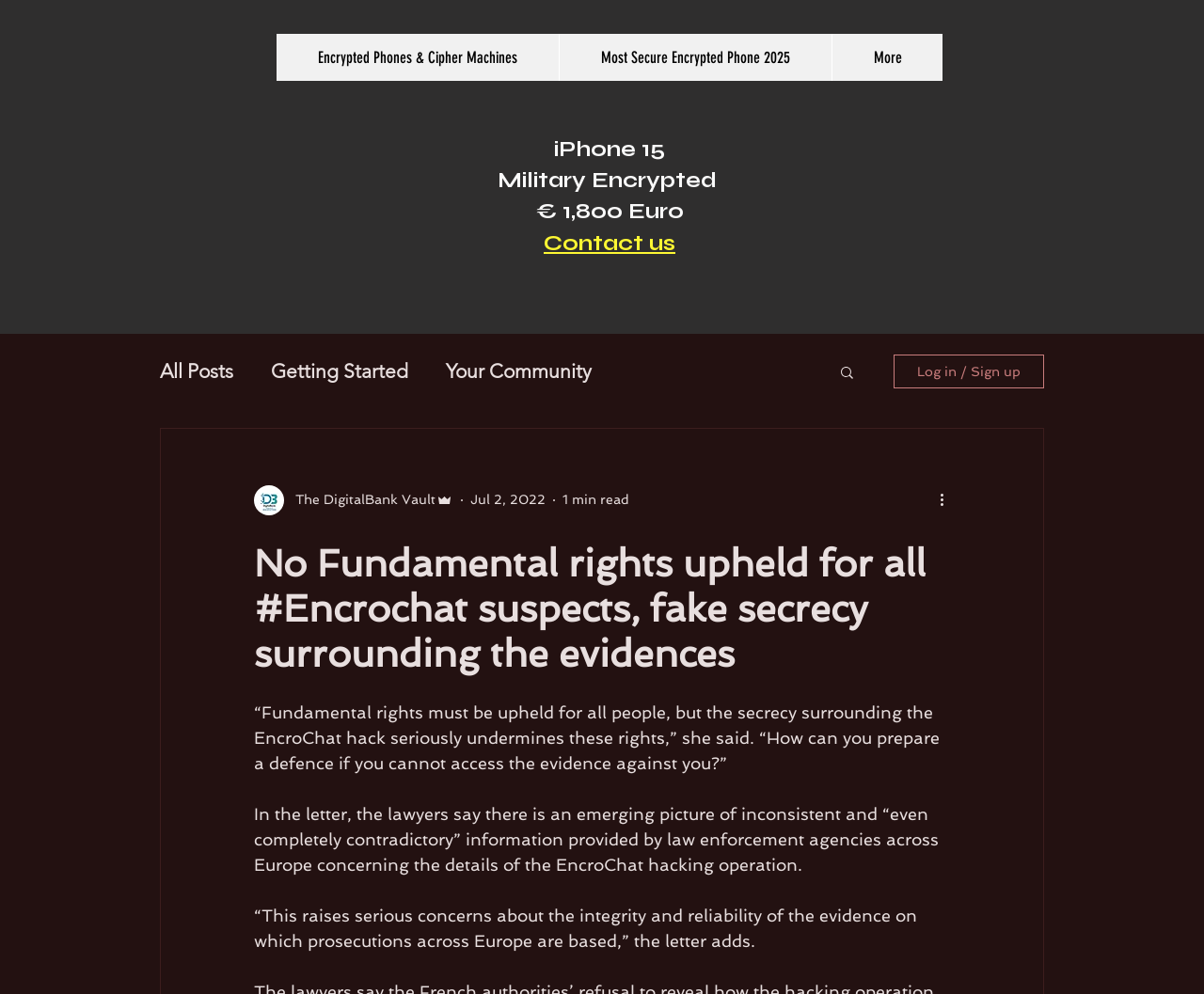Identify and extract the main heading from the webpage.

No Fundamental rights upheld for all #Encrochat suspects, fake secrecy surrounding the evidences